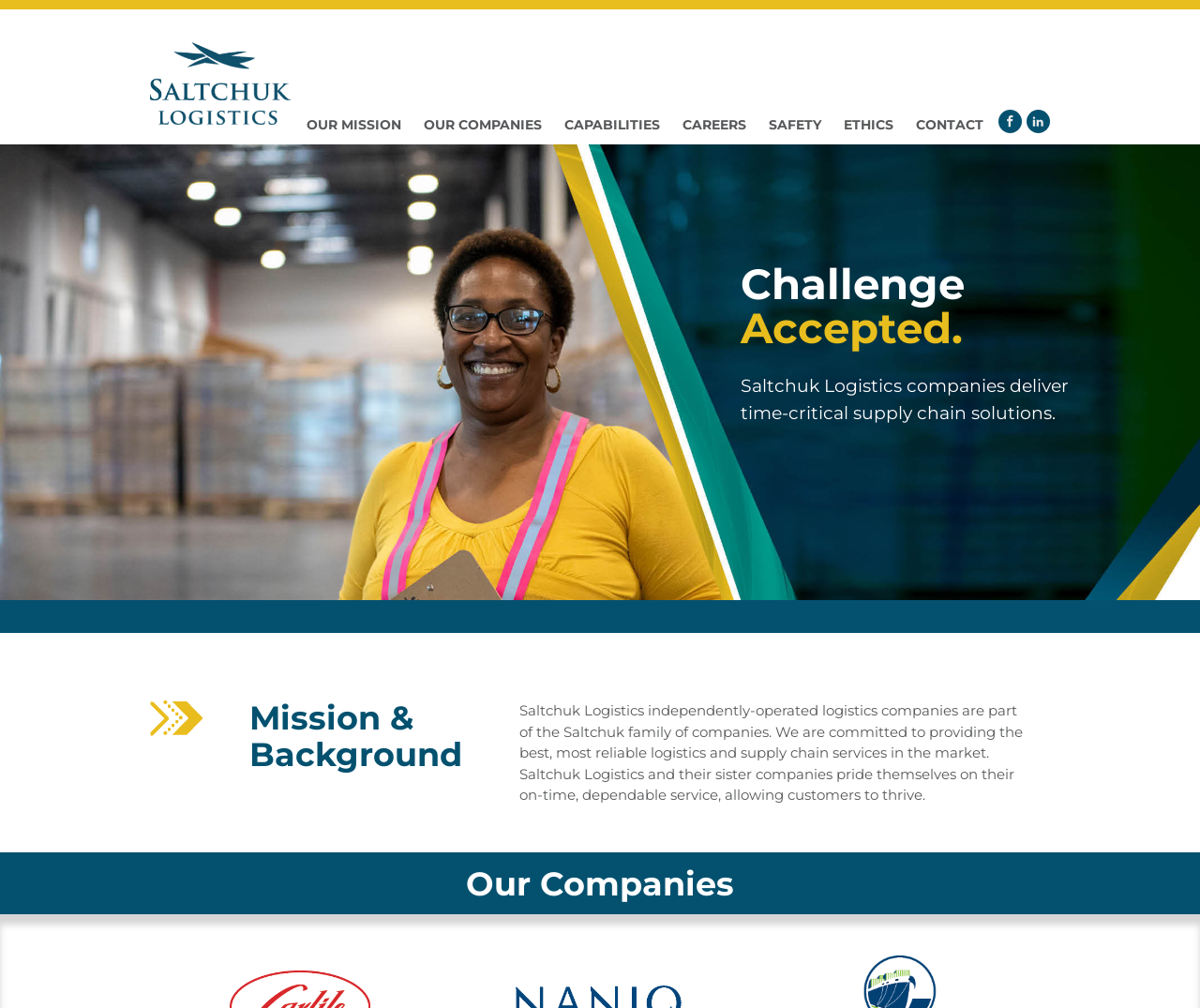Provide the text content of the webpage's main heading.

Mission & 
Background